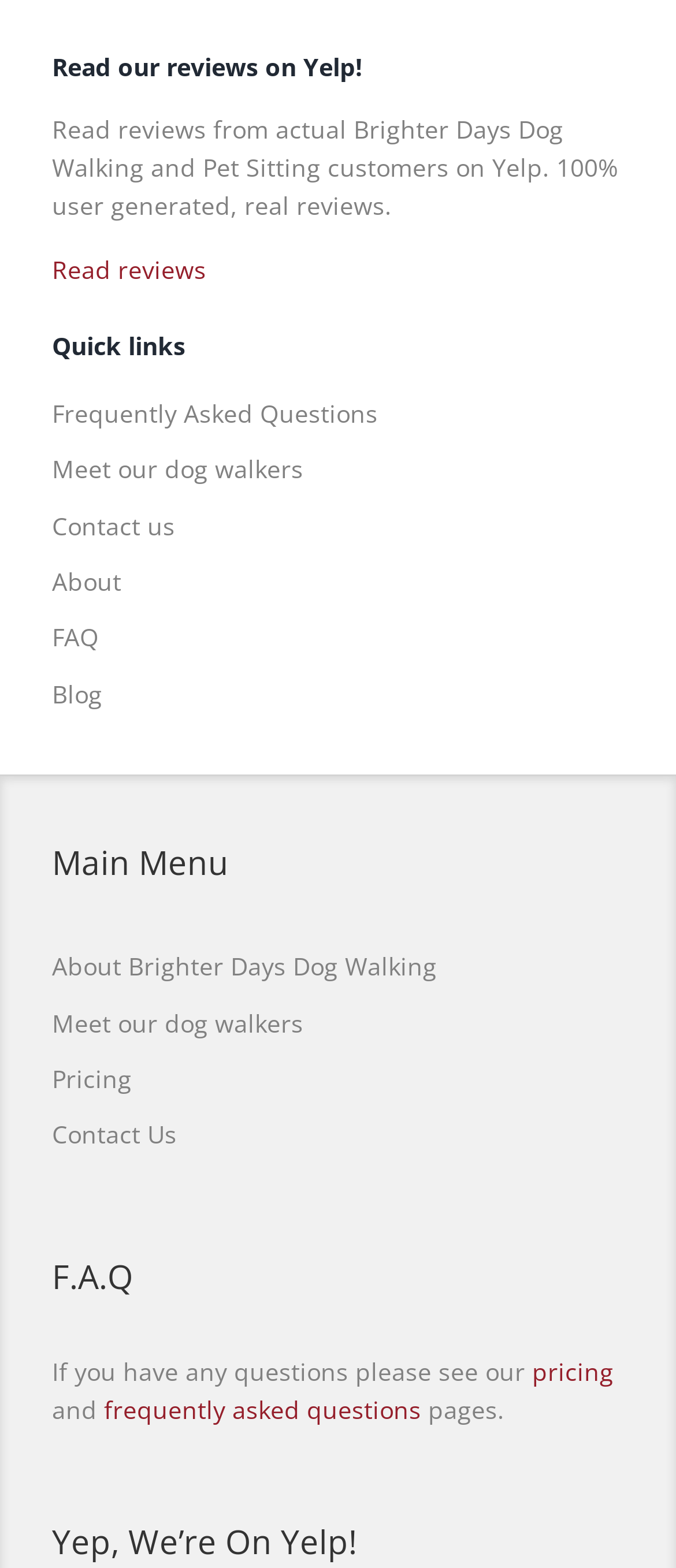Please locate the bounding box coordinates for the element that should be clicked to achieve the following instruction: "View frequently asked questions". Ensure the coordinates are given as four float numbers between 0 and 1, i.e., [left, top, right, bottom].

[0.077, 0.253, 0.559, 0.274]